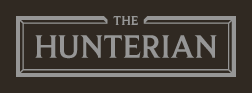What is the dominant color of the logo's background?
Answer the question with a detailed explanation, including all necessary information.

The caption describes the logo as having a 'dark background', which suggests that the dominant color of the background is a dark shade, possibly black or a dark gray.